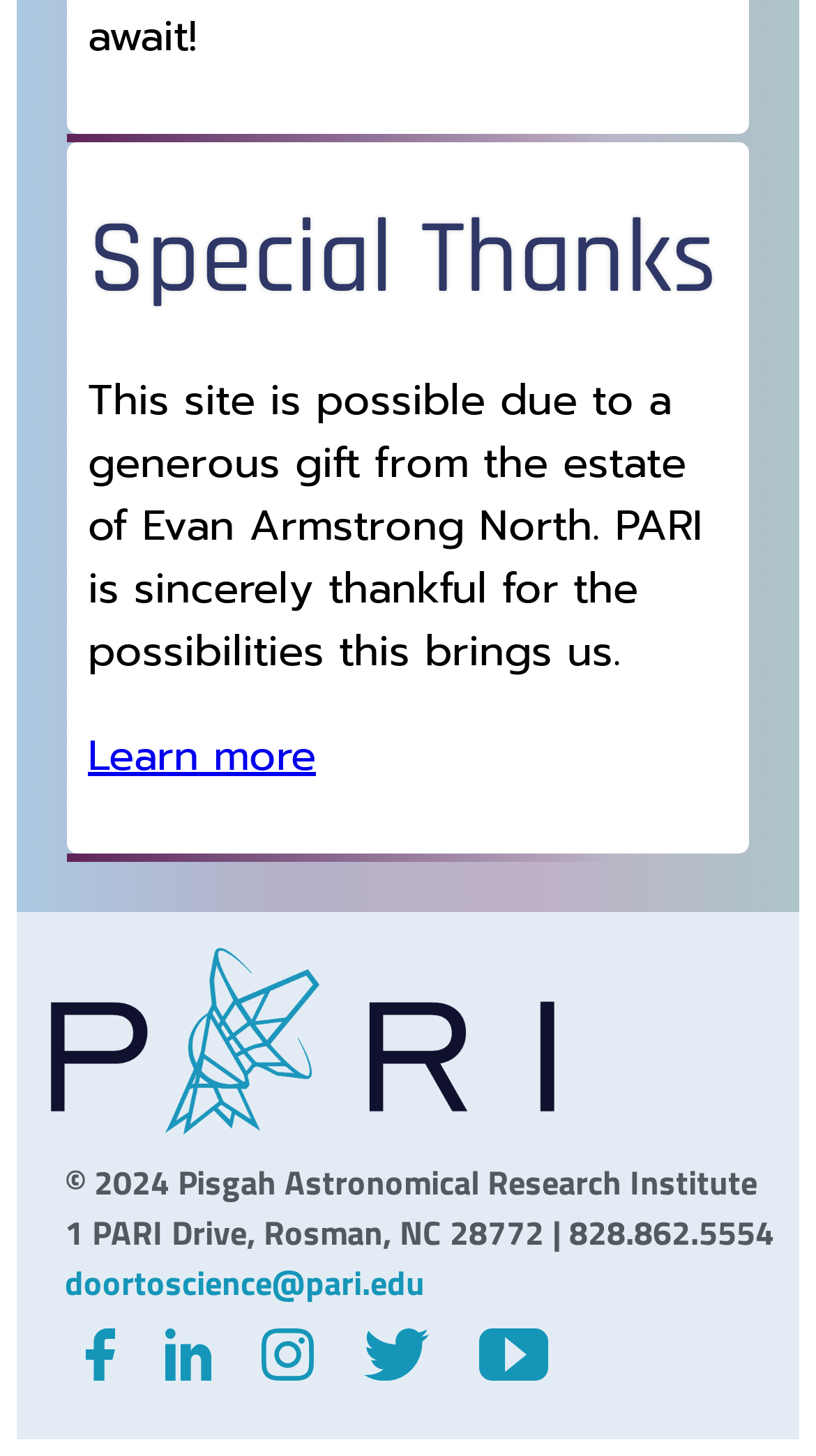Please find the bounding box coordinates of the clickable region needed to complete the following instruction: "Visit PARI homepage". The bounding box coordinates must consist of four float numbers between 0 and 1, i.e., [left, top, right, bottom].

[0.051, 0.76, 0.692, 0.794]